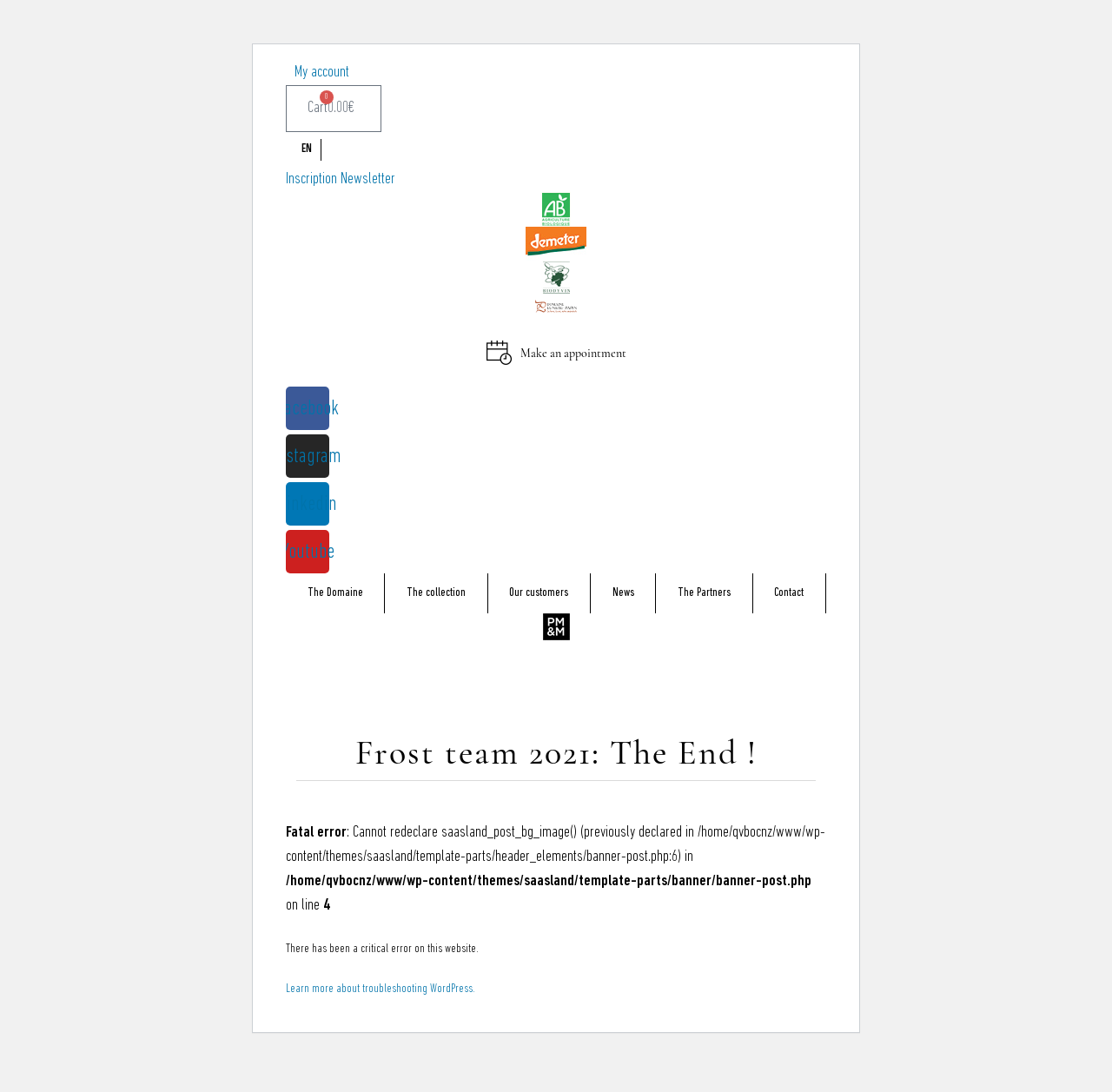Determine the bounding box coordinates for the area that needs to be clicked to fulfill this task: "View my account". The coordinates must be given as four float numbers between 0 and 1, i.e., [left, top, right, bottom].

[0.257, 0.055, 0.322, 0.078]